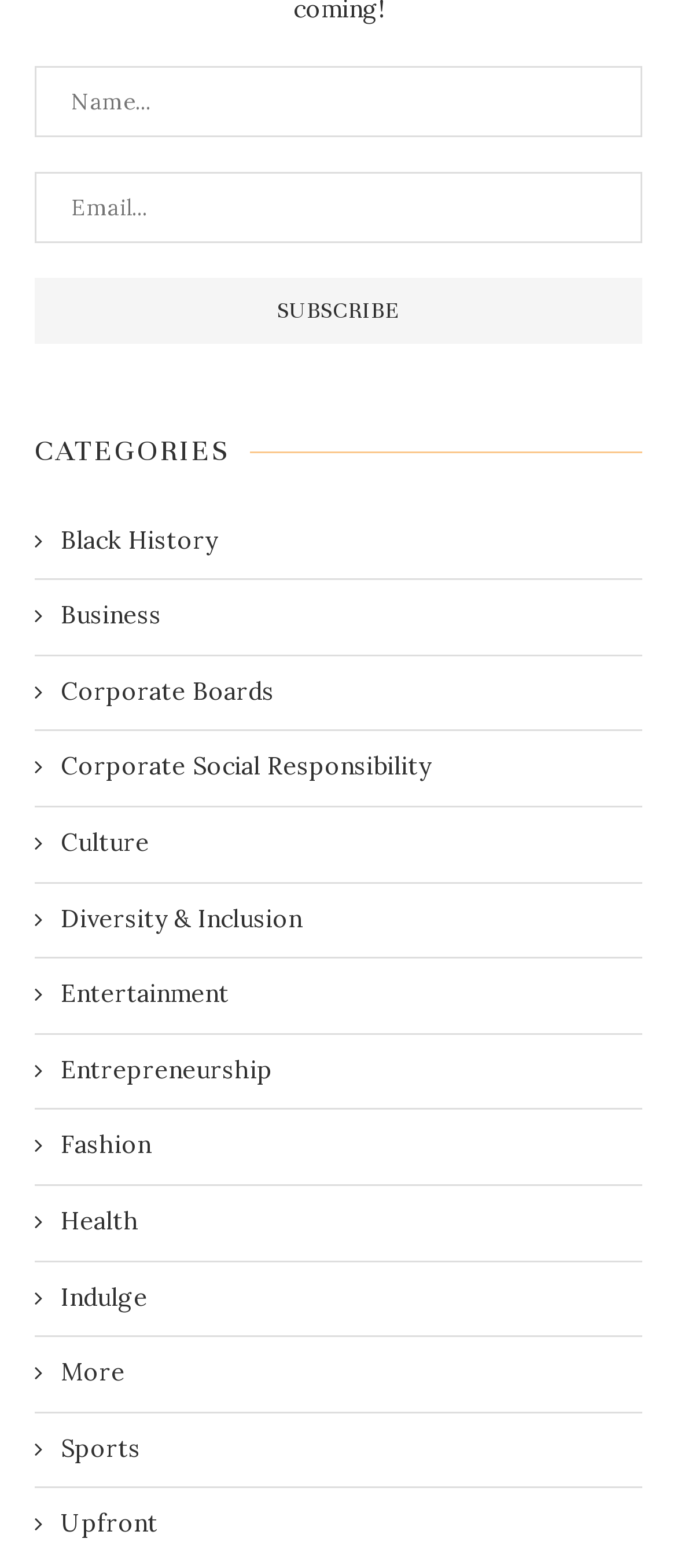Please answer the following query using a single word or phrase: 
What is the purpose of the button?

Subscribe